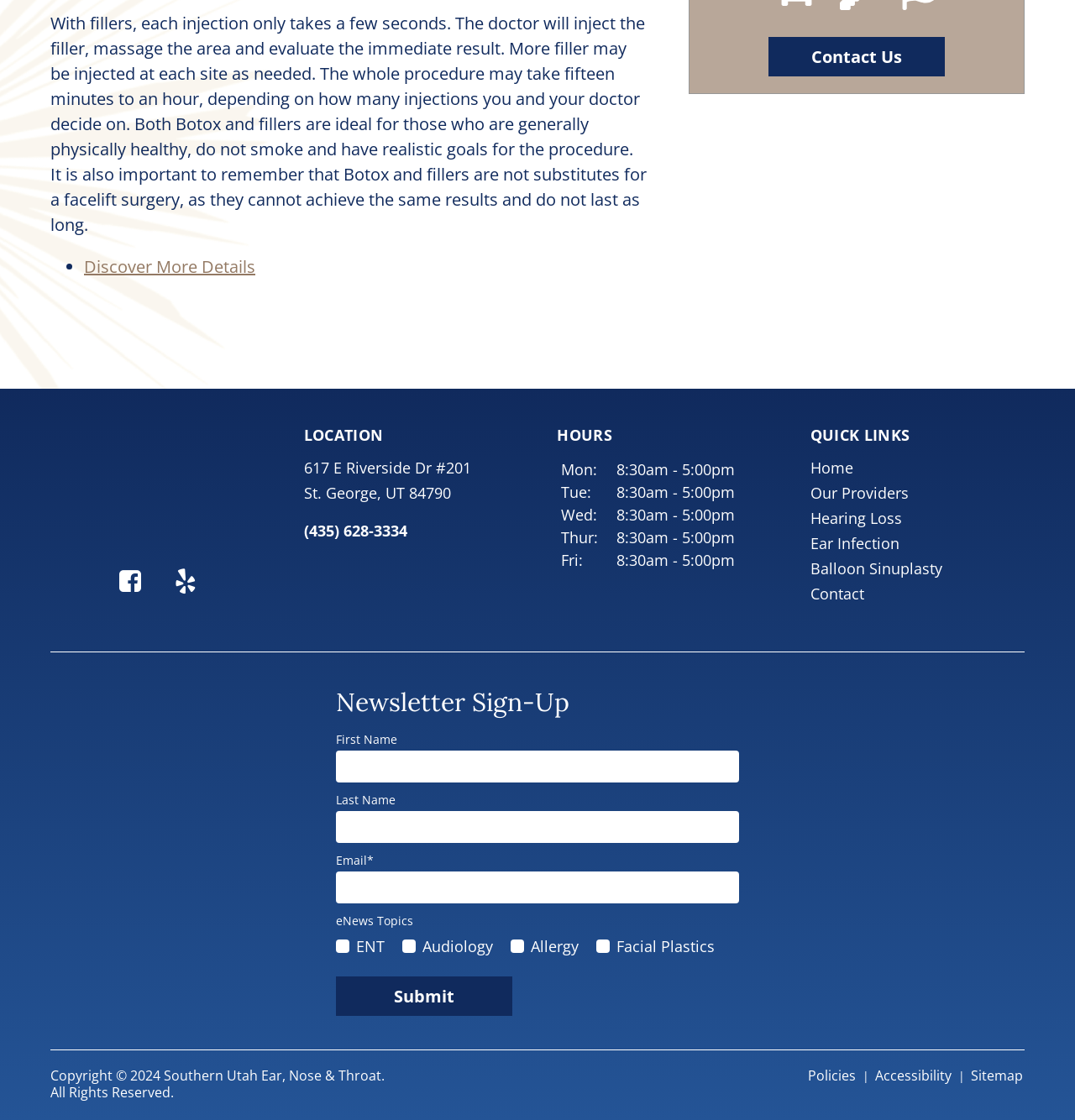Determine the coordinates of the bounding box that should be clicked to complete the instruction: "Check the Privacy & Cookies policy". The coordinates should be represented by four float numbers between 0 and 1: [left, top, right, bottom].

None